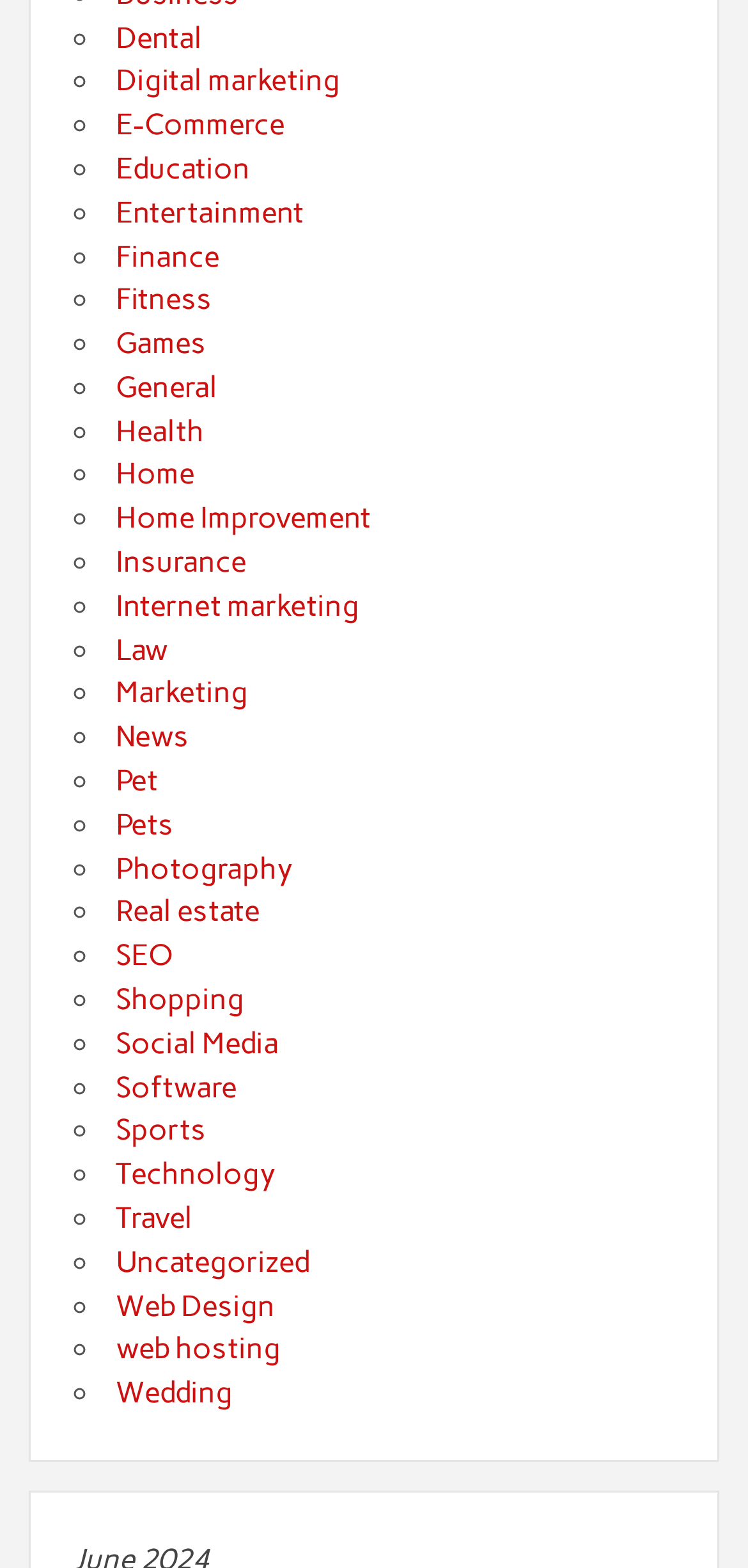Can you show the bounding box coordinates of the region to click on to complete the task described in the instruction: "Visit the E-Commerce page"?

[0.154, 0.069, 0.38, 0.091]